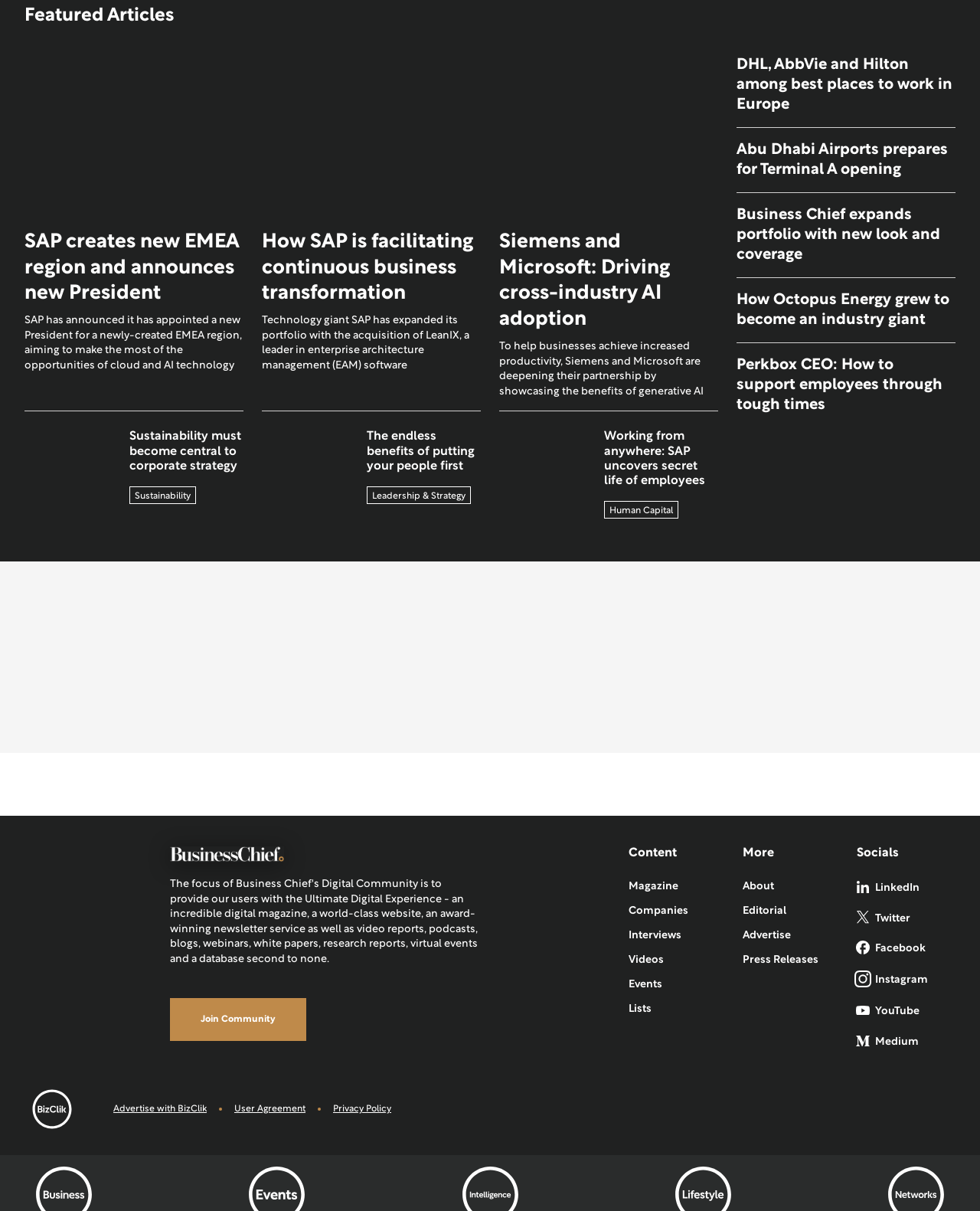What is the name of the publication?
Please provide a full and detailed response to the question.

The publication logo at the top of the webpage reads 'Business Chief', indicating that this is the name of the publication.